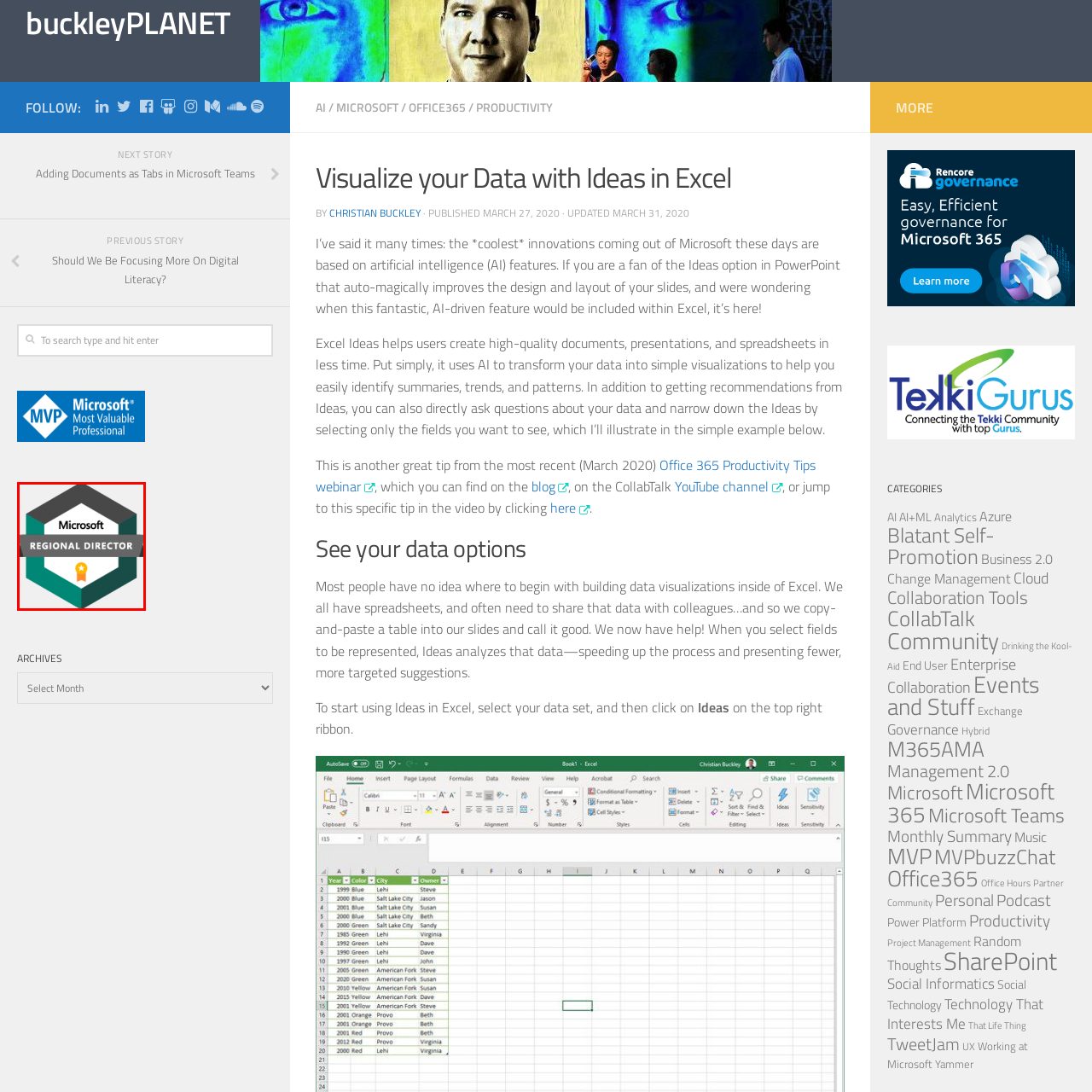What is the color of the banner with the 'REGIONAL DIRECTOR' inscription?
Check the image encapsulated by the red bounding box and answer the question comprehensively.

The caption specifically mentions that the 'REGIONAL DIRECTOR' inscription is on a gray banner across the center of the badge.